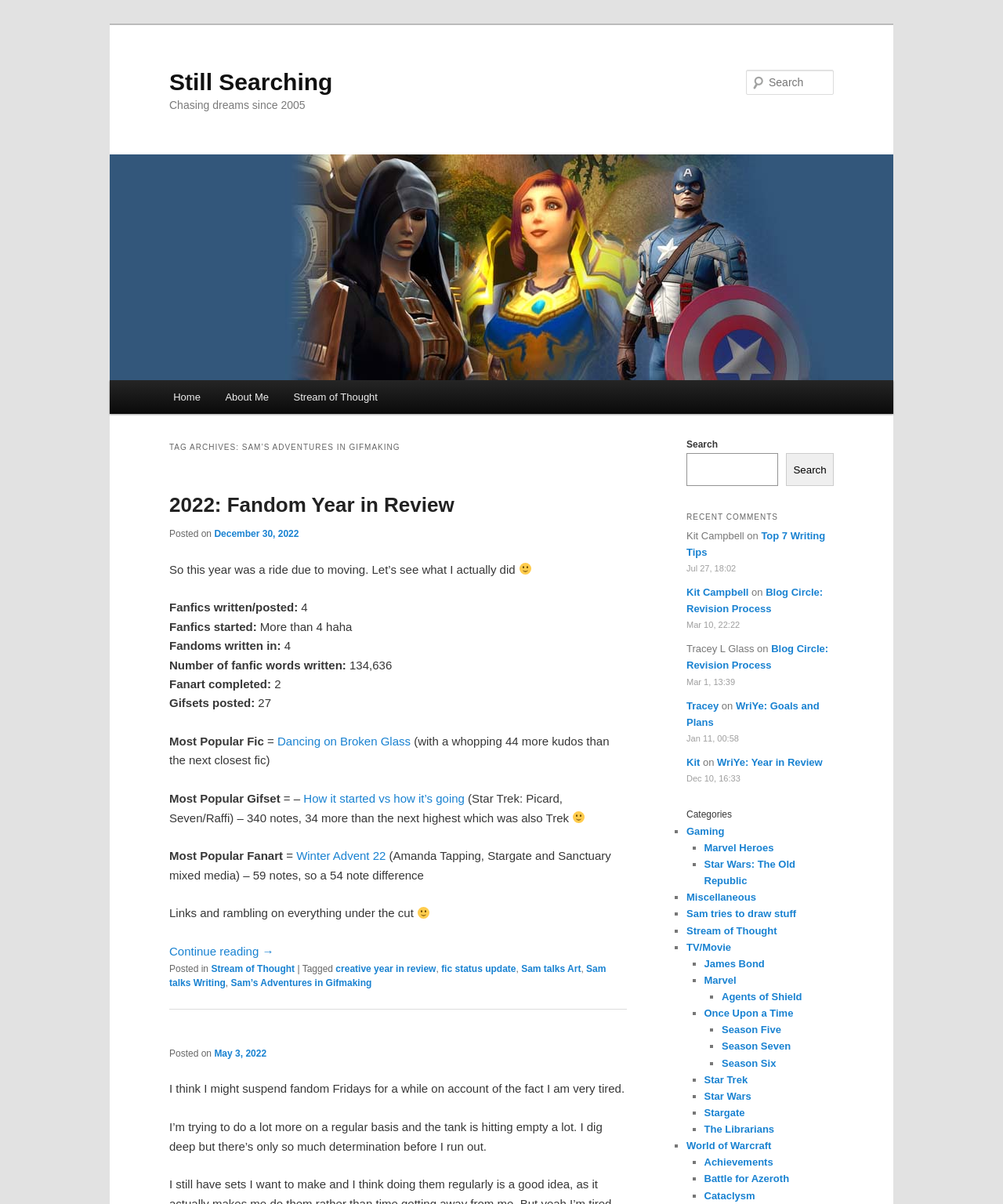Identify the bounding box coordinates of the clickable region necessary to fulfill the following instruction: "Go to Home page". The bounding box coordinates should be four float numbers between 0 and 1, i.e., [left, top, right, bottom].

[0.16, 0.316, 0.212, 0.344]